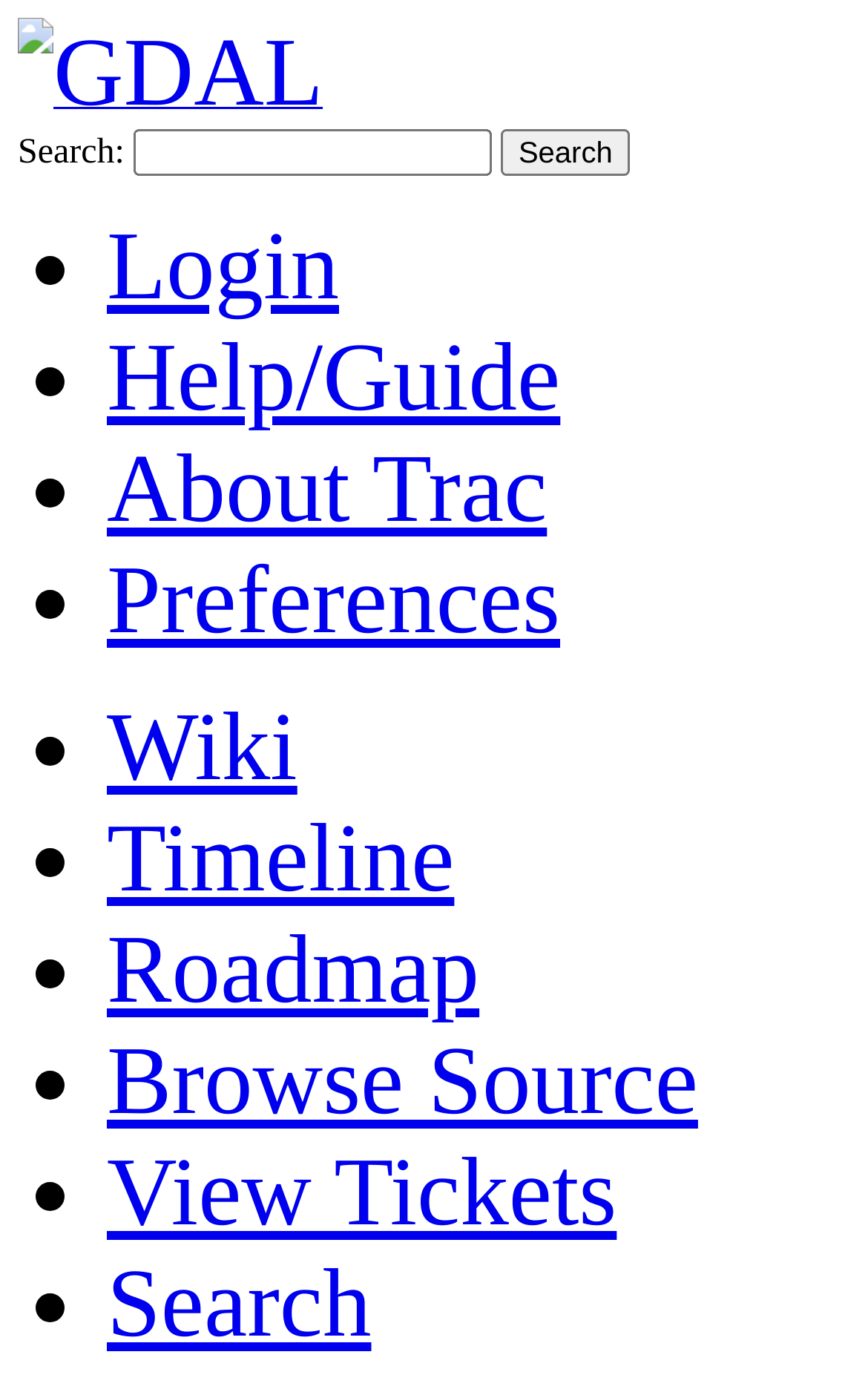What is the text next to the search box?
Please look at the screenshot and answer using one word or phrase.

Search: